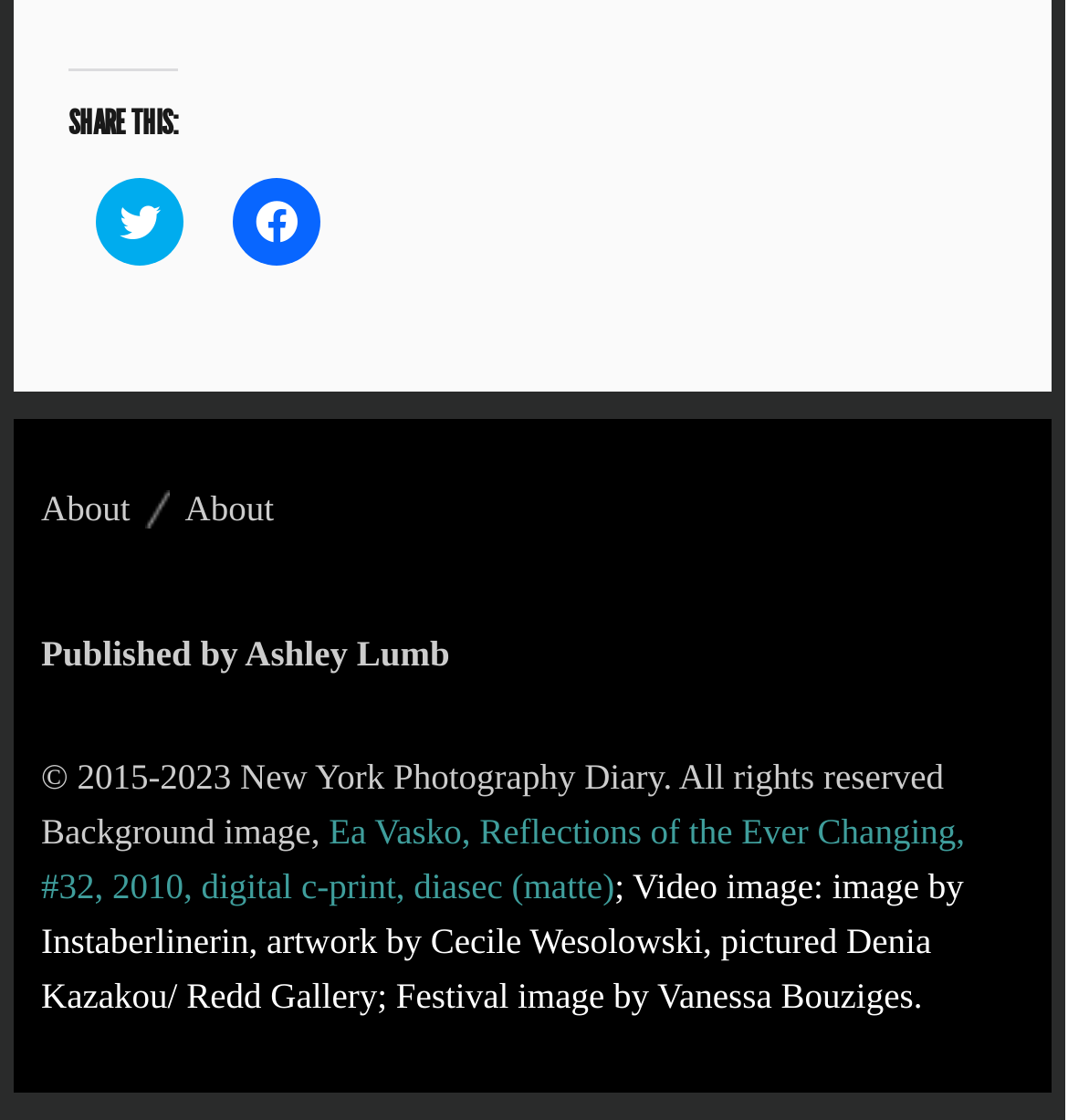Bounding box coordinates must be specified in the format (top-left x, top-left y, bottom-right x, bottom-right y). All values should be floating point numbers between 0 and 1. What are the bounding box coordinates of the UI element described as: Published by Ashley Lumb

[0.038, 0.51, 0.421, 0.608]